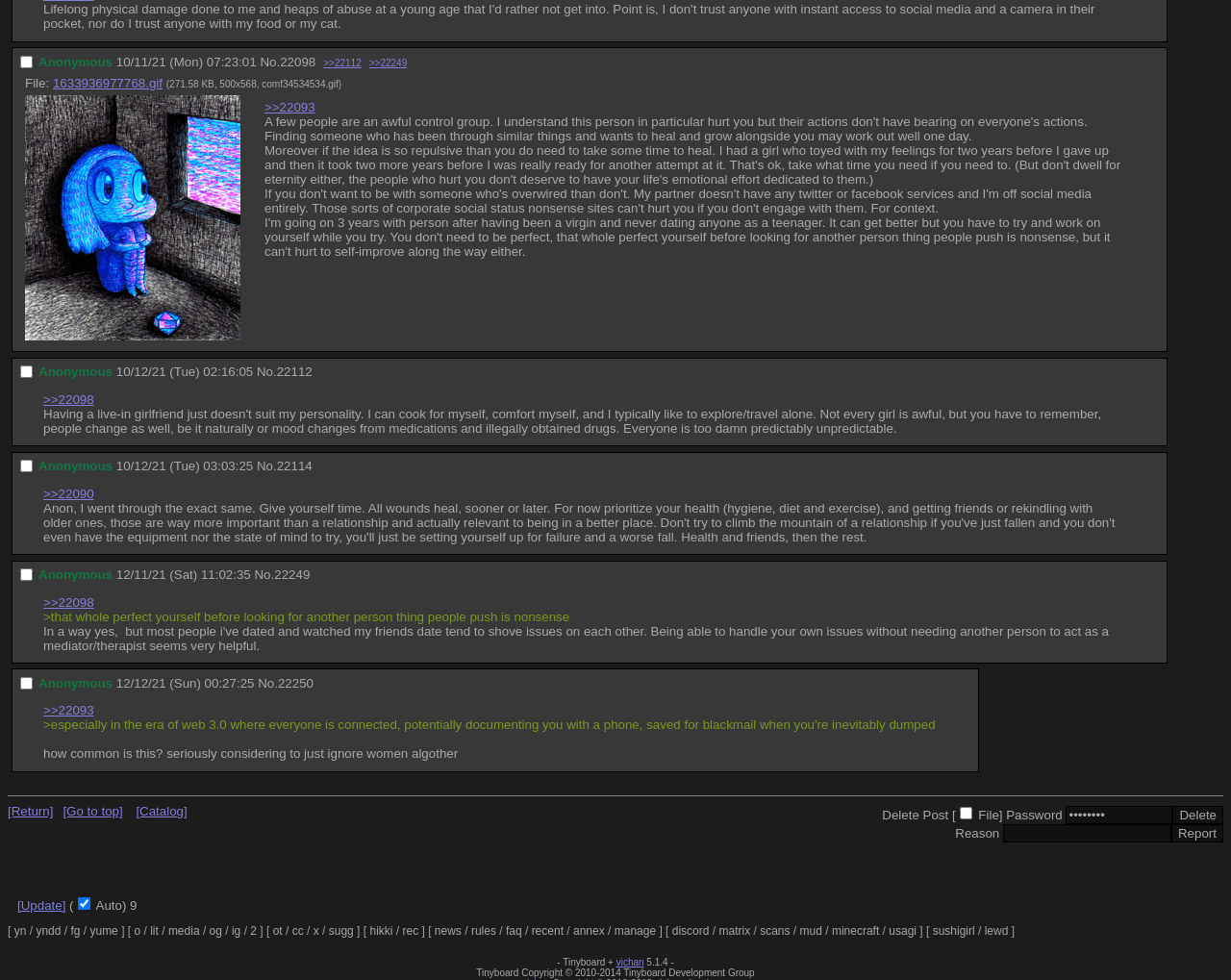Determine the bounding box coordinates (top-left x, top-left y, bottom-right x, bottom-right y) of the UI element described in the following text: parent_node: Reason name="report" value="Report"

[0.952, 0.841, 0.994, 0.86]